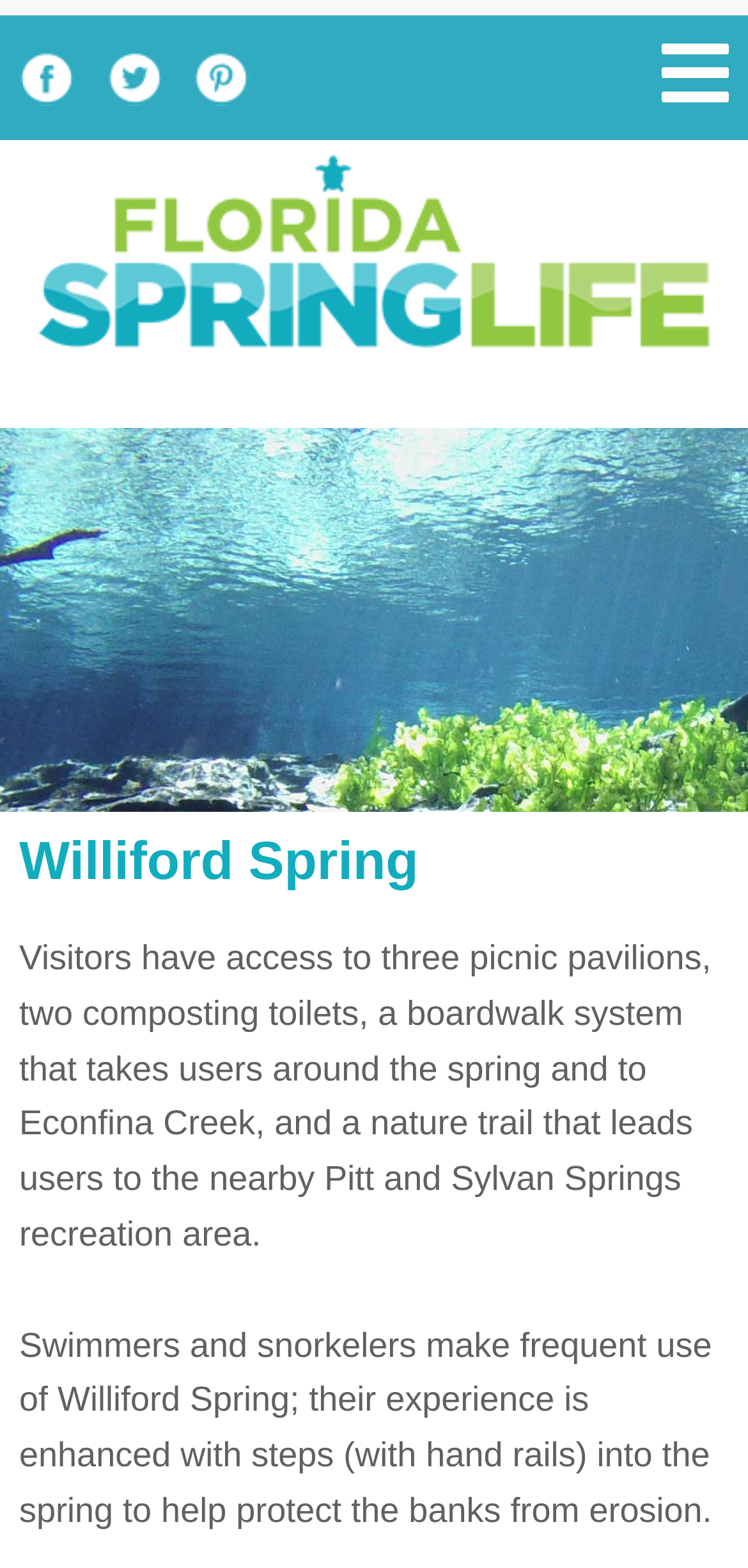Determine the bounding box coordinates for the UI element described. Format the coordinates as (top-left x, top-left y, bottom-right x, bottom-right y) and ensure all values are between 0 and 1. Element description: title="Click here to go FloridaSpringLife.com"

[0.038, 0.214, 0.962, 0.235]